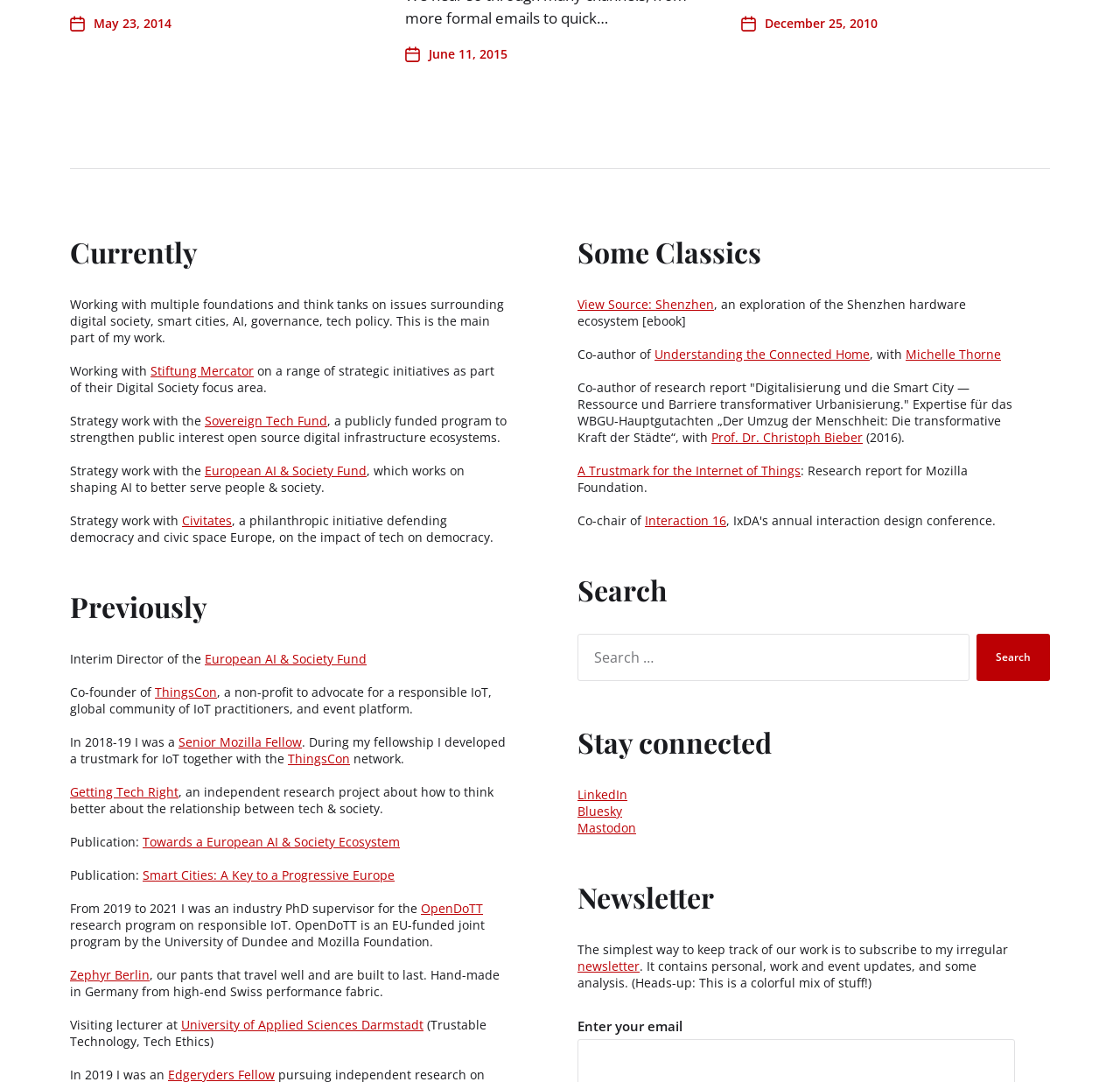Locate the bounding box coordinates of the element that should be clicked to fulfill the instruction: "Learn more about Zephyr Berlin".

[0.062, 0.893, 0.134, 0.909]